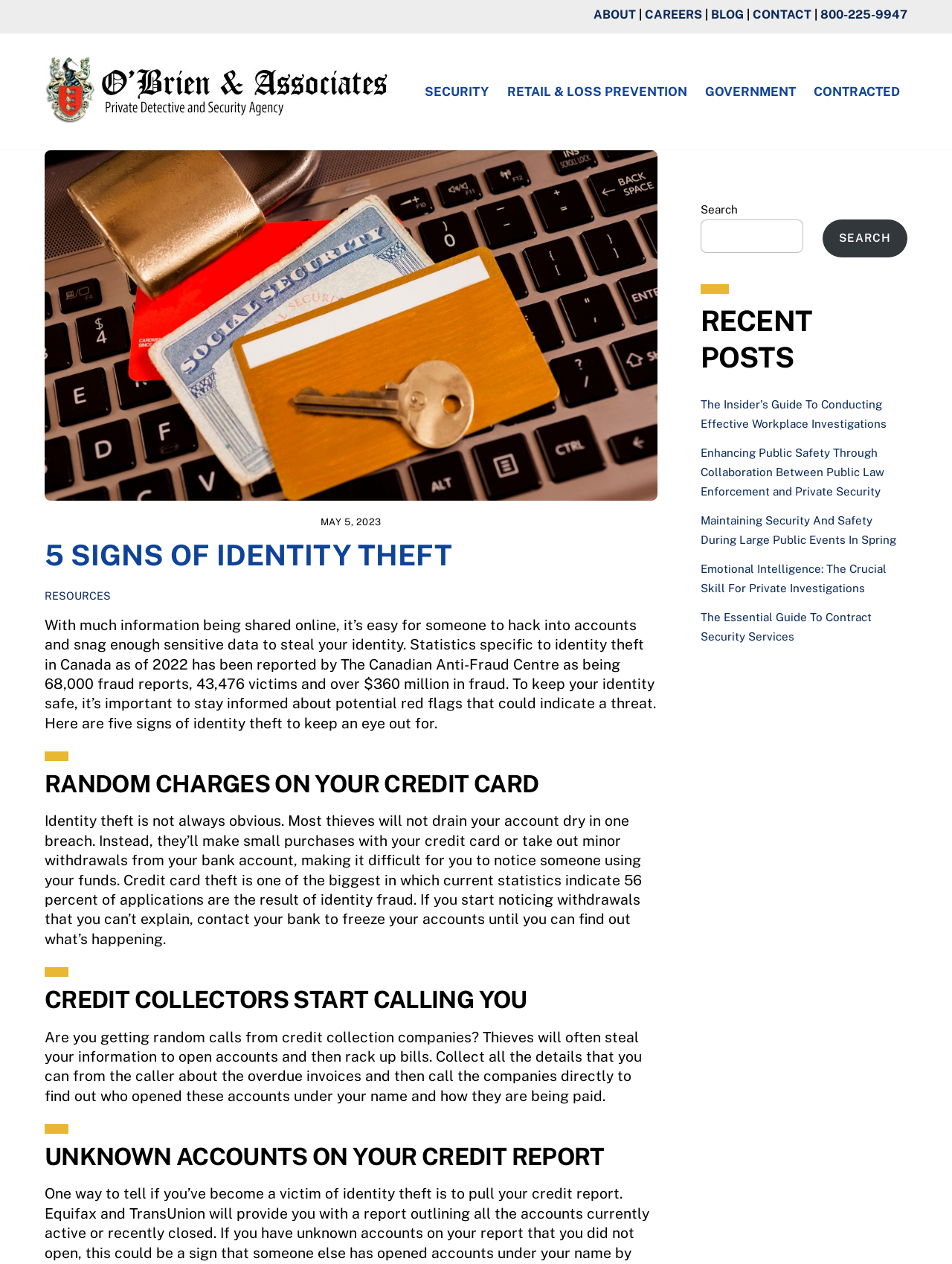Use a single word or phrase to answer this question: 
How many recent posts are listed?

5